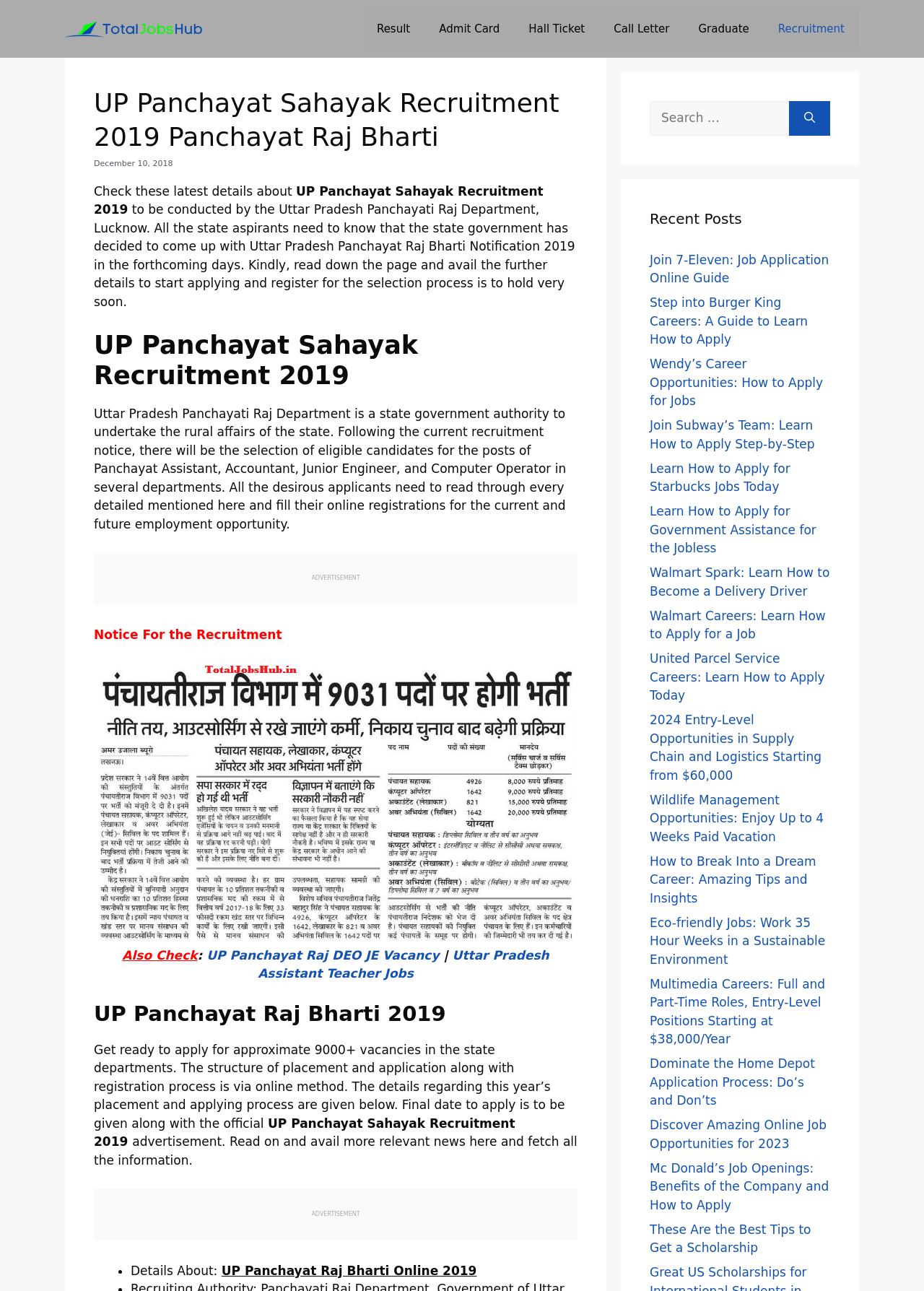Provide the bounding box coordinates of the HTML element this sentence describes: "Graduate".

[0.74, 0.006, 0.826, 0.039]